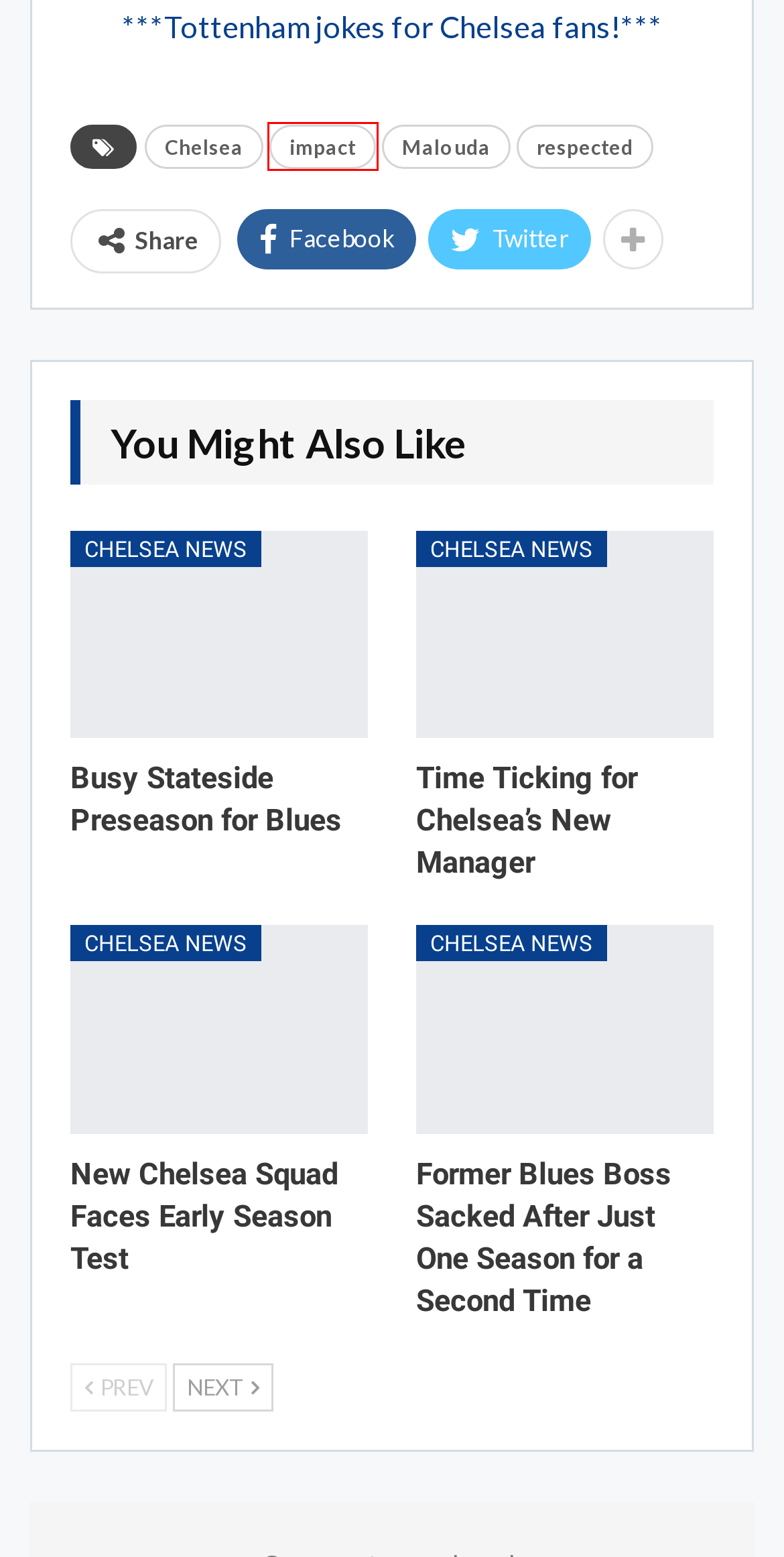You are given a screenshot of a webpage with a red rectangle bounding box around an element. Choose the best webpage description that matches the page after clicking the element in the bounding box. Here are the candidates:
A. respected Archives - Latest Chelsea Football News
B. impact Archives - Latest Chelsea Football News
C. Busy Stateside Preseason for Blues - Latest Chelsea Football News
D. Chelsea Archives - Latest Chelsea Football News
E. Time Ticking for Chelsea's New Manager - Latest Chelsea Football News
F. Malouda Archives - Latest Chelsea Football News
G. Former Blues Boss Sacked After Just One Season for a Second Time - Latest Chelsea Football News
H. New Chelsea Squad Faces Early Season Test - Latest Chelsea Football News

B